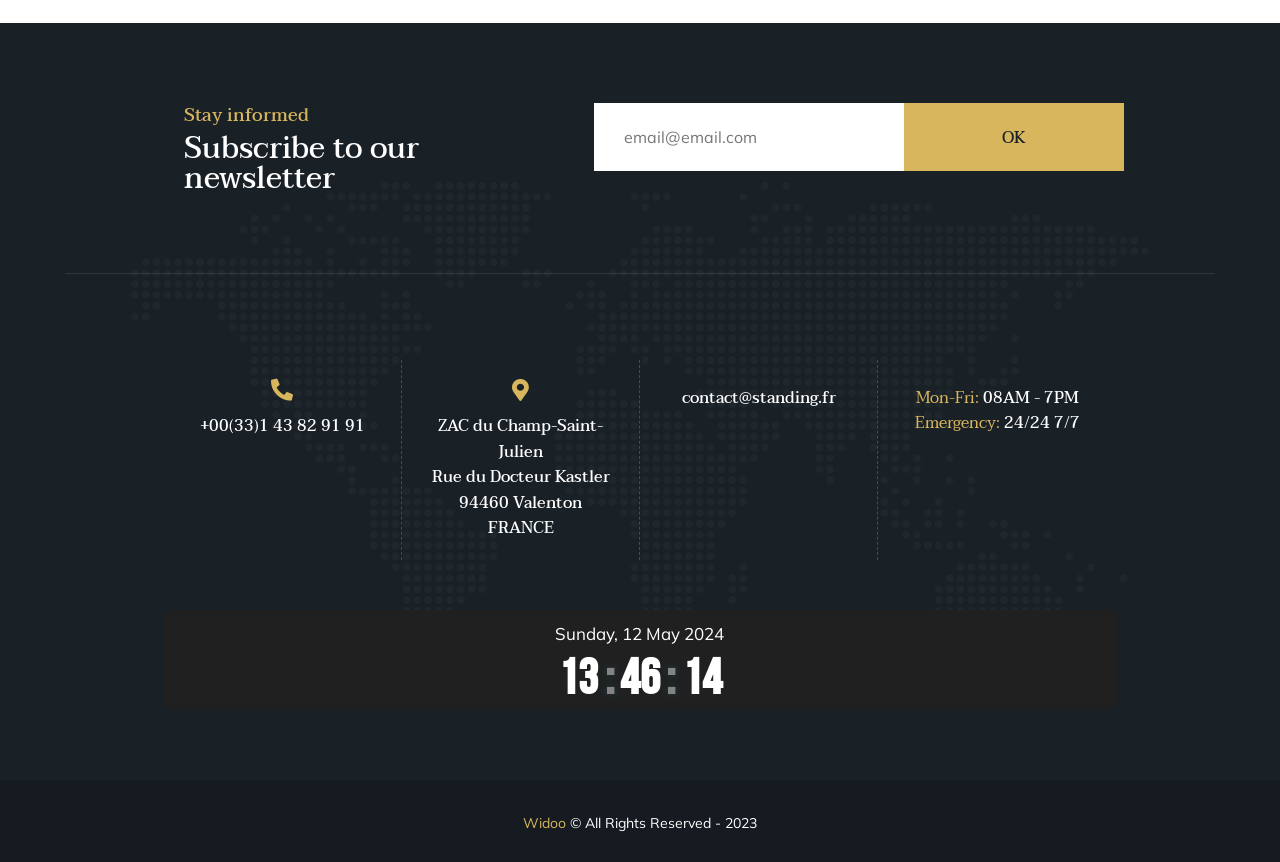Based on the element description +00(33)1 43 82 91 91, identify the bounding box of the UI element in the given webpage screenshot. The coordinates should be in the format (top-left x, top-left y, bottom-right x, bottom-right y) and must be between 0 and 1.

[0.14, 0.443, 0.301, 0.51]